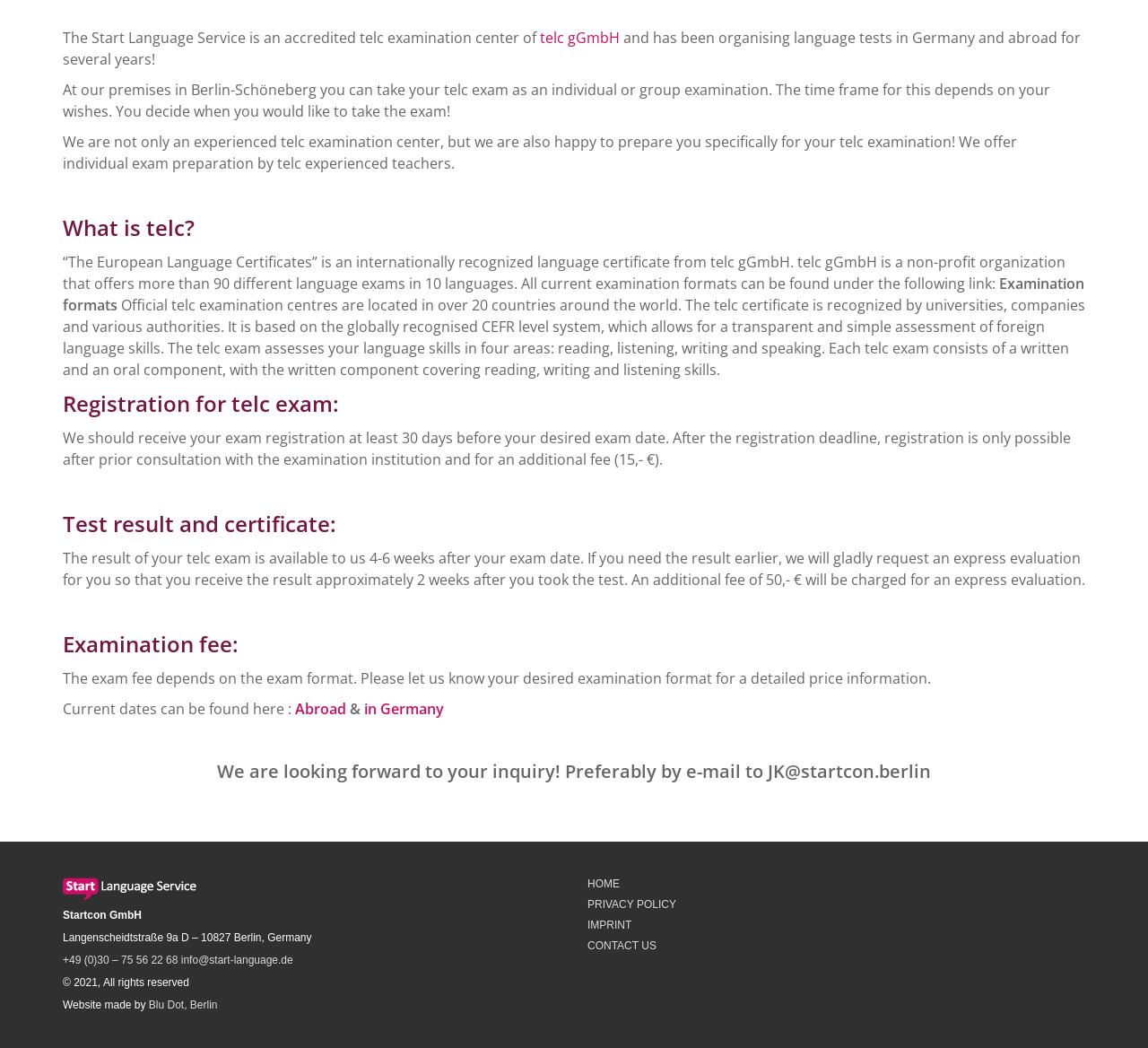Return the bounding box coordinates of the UI element that corresponds to this description: "info@start-language.de". The coordinates must be given as four float numbers in the range of 0 and 1, [left, top, right, bottom].

[0.158, 0.91, 0.255, 0.922]